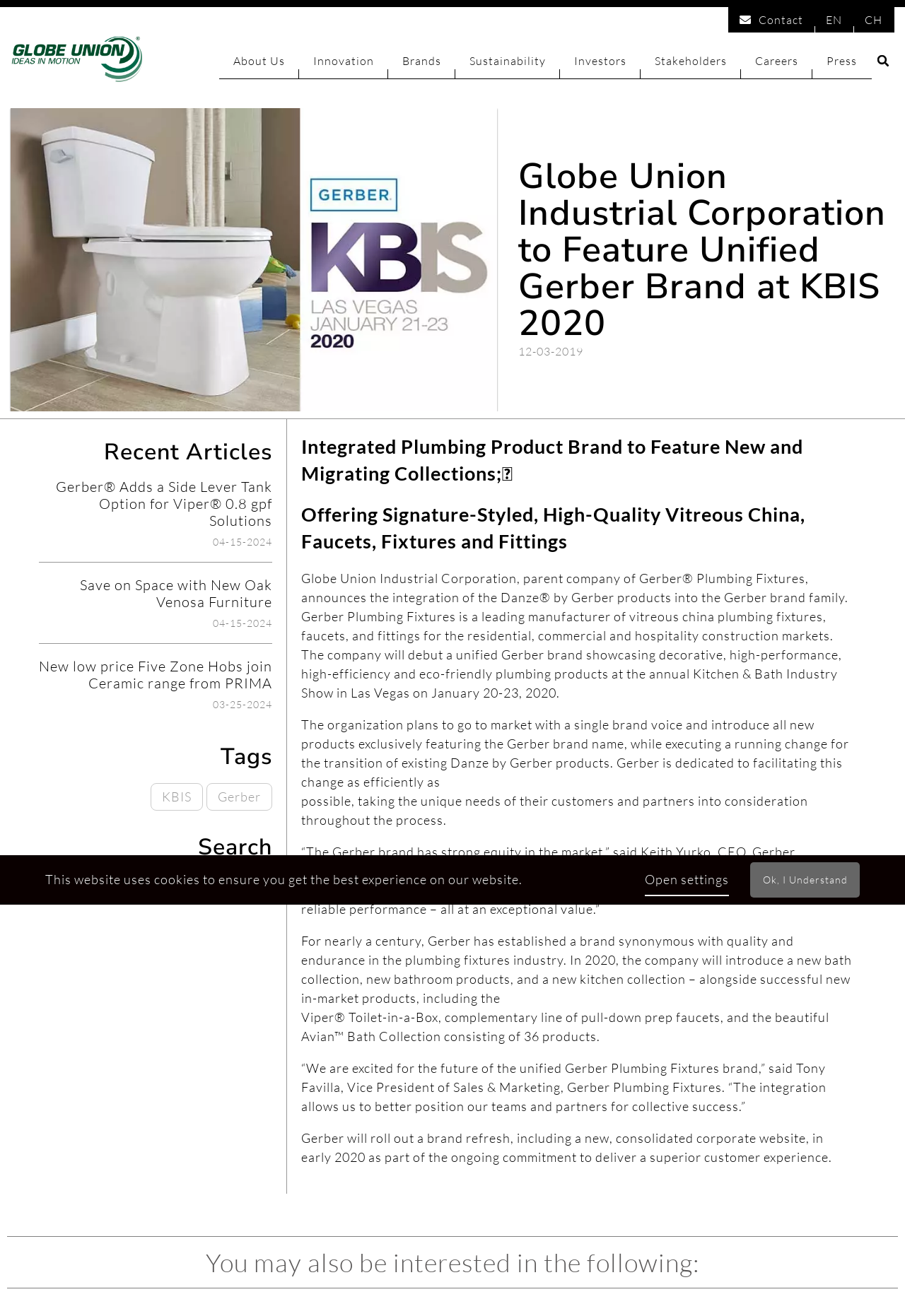What is the purpose of the brand refresh by Gerber in 2020?
Examine the image closely and answer the question with as much detail as possible.

The webpage mentions that Gerber will roll out a brand refresh, including a new consolidated corporate website, in early 2020 as part of the ongoing commitment to deliver a superior customer experience. This information is obtained from the paragraph describing the brand refresh.